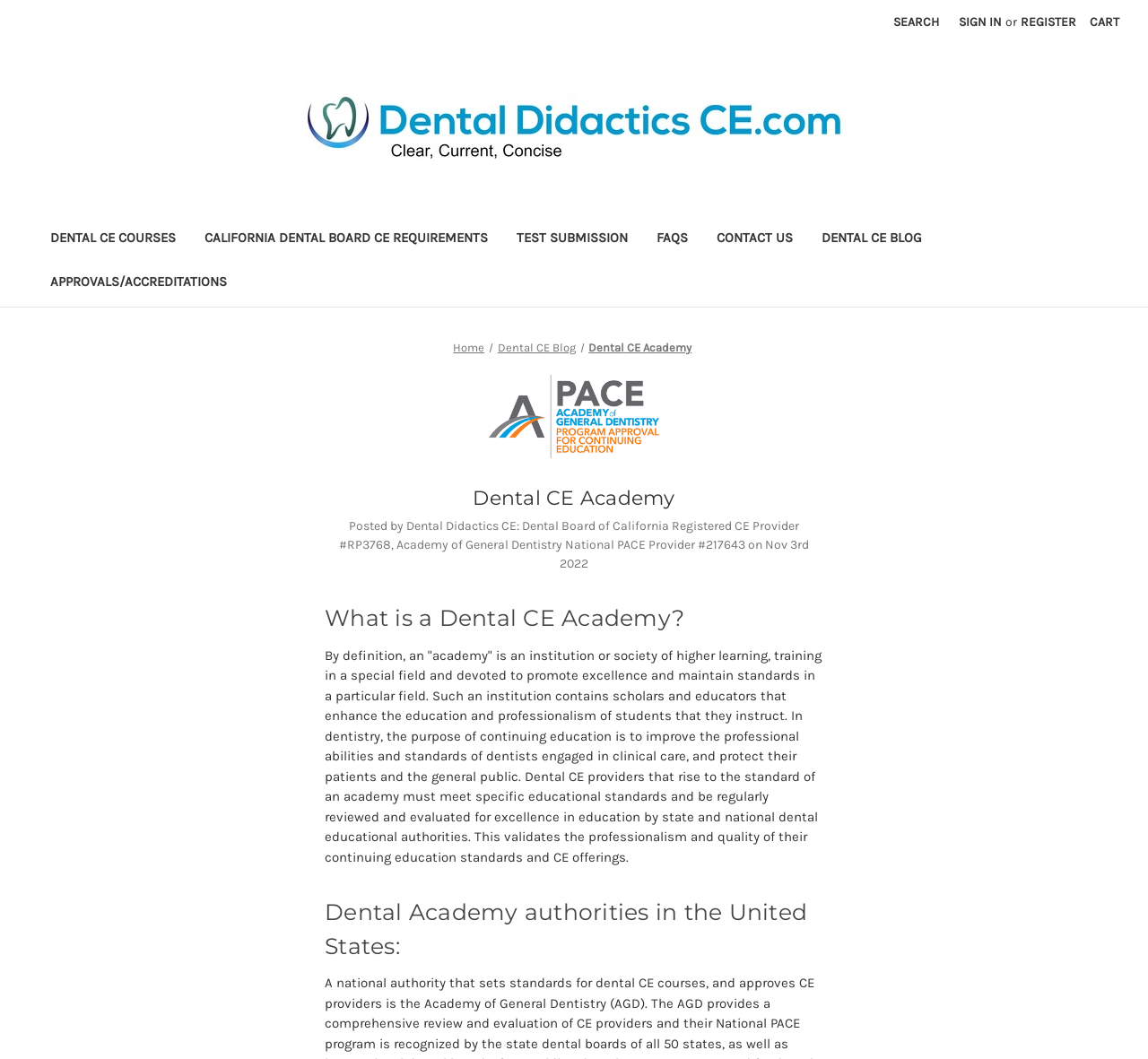Identify the bounding box coordinates of the section to be clicked to complete the task described by the following instruction: "Register for a new account". The coordinates should be four float numbers between 0 and 1, formatted as [left, top, right, bottom].

[0.881, 0.0, 0.946, 0.041]